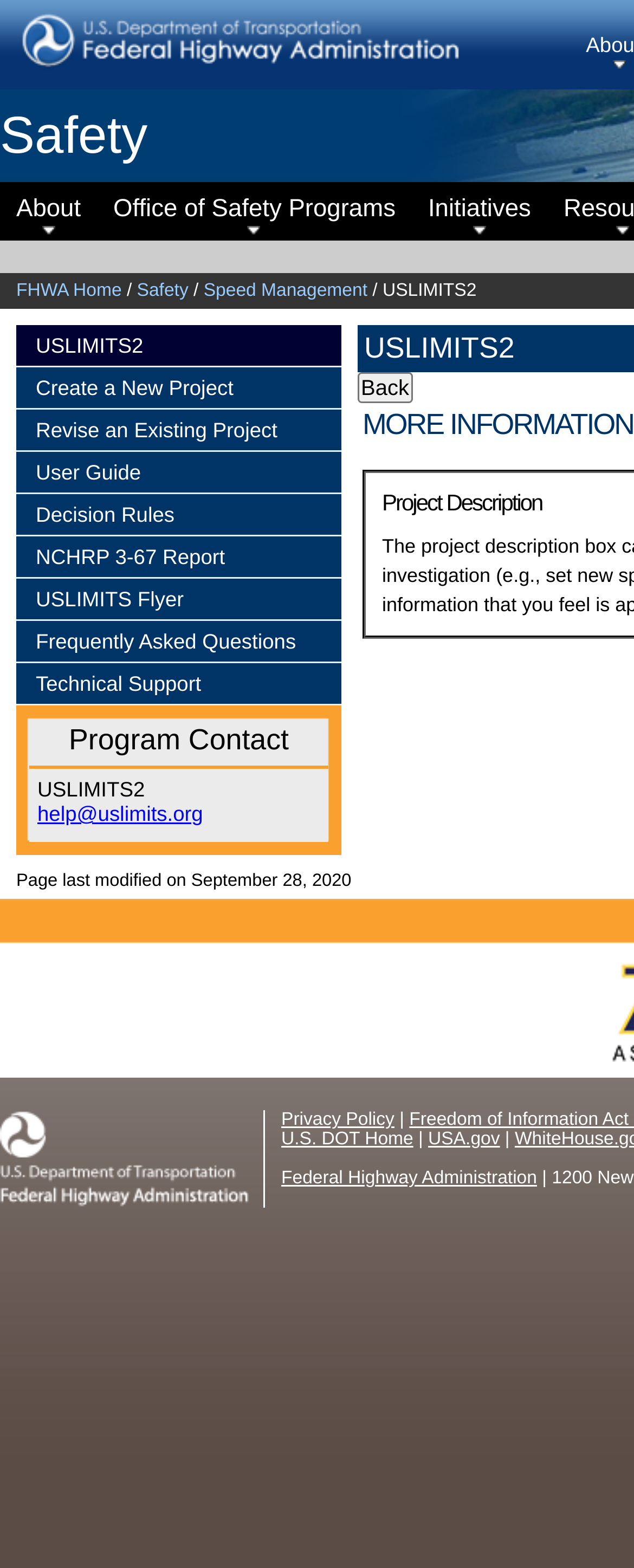Offer an in-depth caption of the entire webpage.

The webpage is about USLIMITS2, a safety program related to the Federal Highway Administration. At the top-left corner, there is a "Skip to content" link accompanied by an image. Next to it, there is a link to the U.S. Department of Transportation/Federal Highway Administration. 

Below these links, there are several navigation links, including "Safety", "About", "Office of Safety Programs", "Initiatives", and "FHWA Home". These links are aligned horizontally and take up a significant portion of the top section of the page.

In the middle section of the page, there are several links related to USLIMITS2, including "Create a New Project", "Revise an Existing Project", "User Guide", "Decision Rules", "NCHRP 3-67 Report", "USLIMITS Flyer", "Frequently Asked Questions", and "Technical Support". These links are arranged vertically and take up a significant portion of the page.

To the right of these links, there is a section with a heading "Program Contact" that includes the text "USLIMITS2" and a link to "help@uslimits.org". Below this section, there is a "Back" button.

Further down the page, there is a heading "MORE INFORMATION" followed by some links and text at the bottom of the page, including "Page last modified on September 28, 2020", "Privacy Policy", "U.S. DOT Home", and "USA.gov".